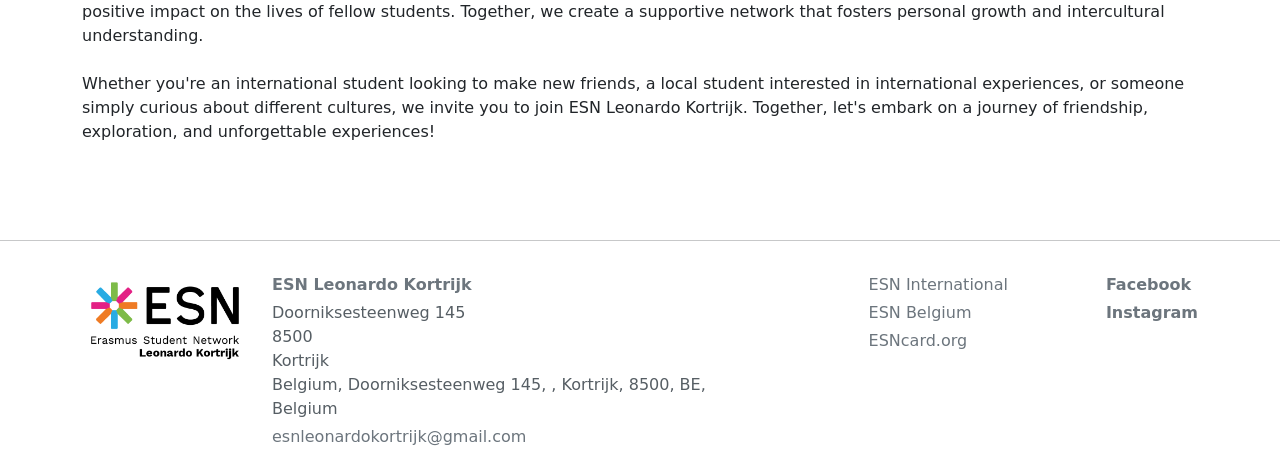Please pinpoint the bounding box coordinates for the region I should click to adhere to this instruction: "Send an email to esnleonardokortrijk@gmail.com".

[0.212, 0.919, 0.411, 0.96]